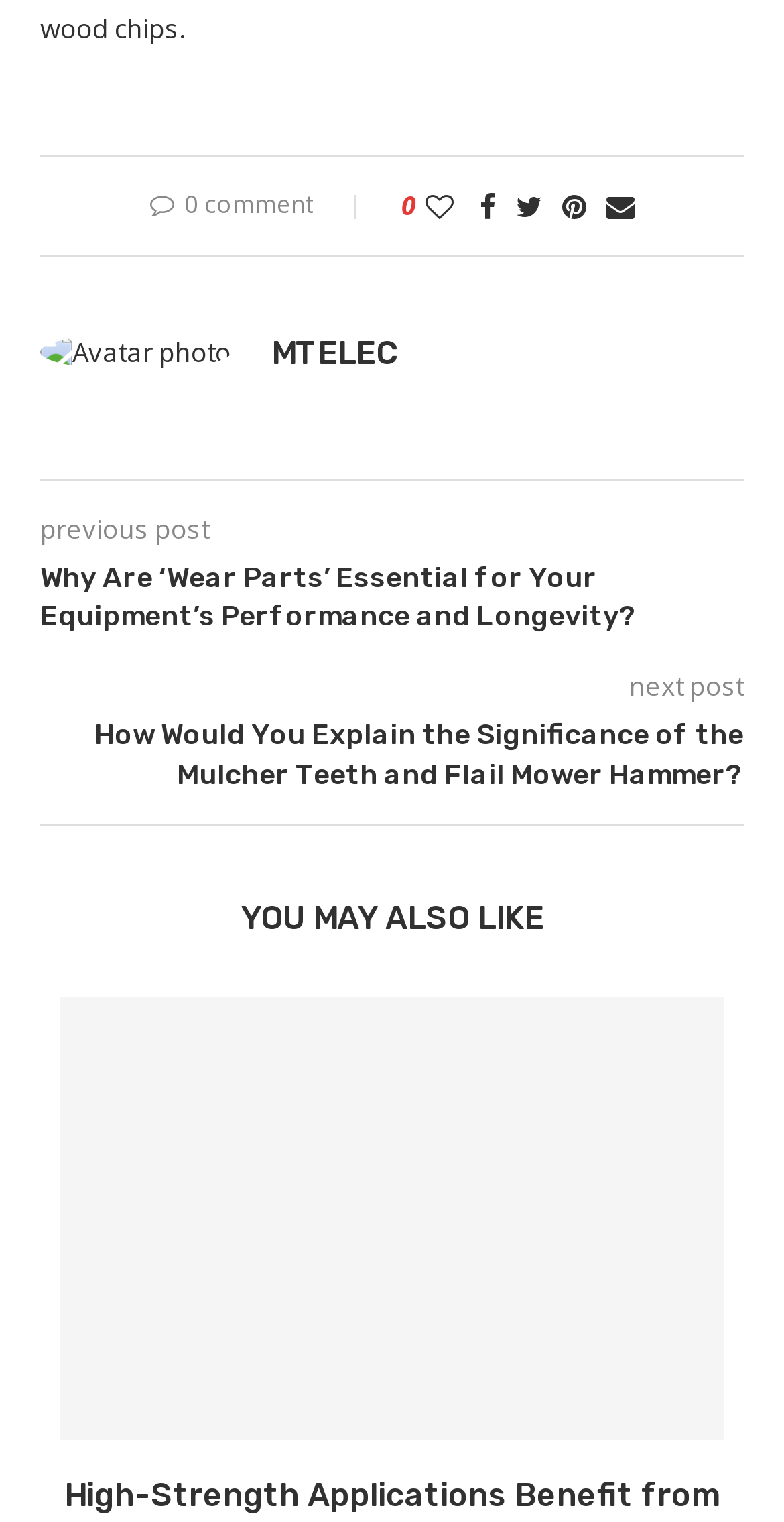Use a single word or phrase to answer the question:
What is the username of the post author?

MTELEC